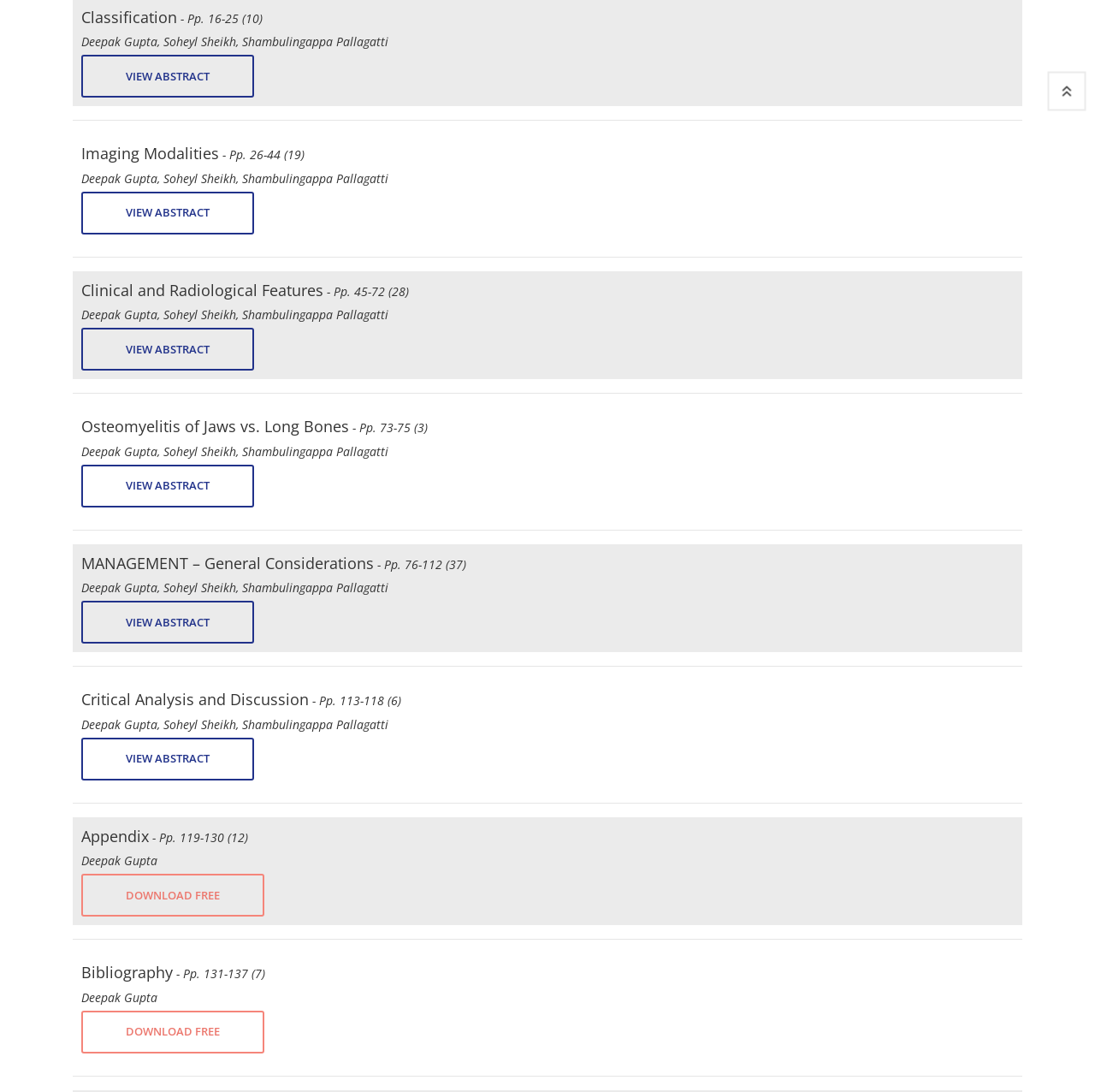Locate the bounding box coordinates of the clickable region to complete the following instruction: "Register for free newsletter."

[0.066, 0.404, 0.266, 0.443]